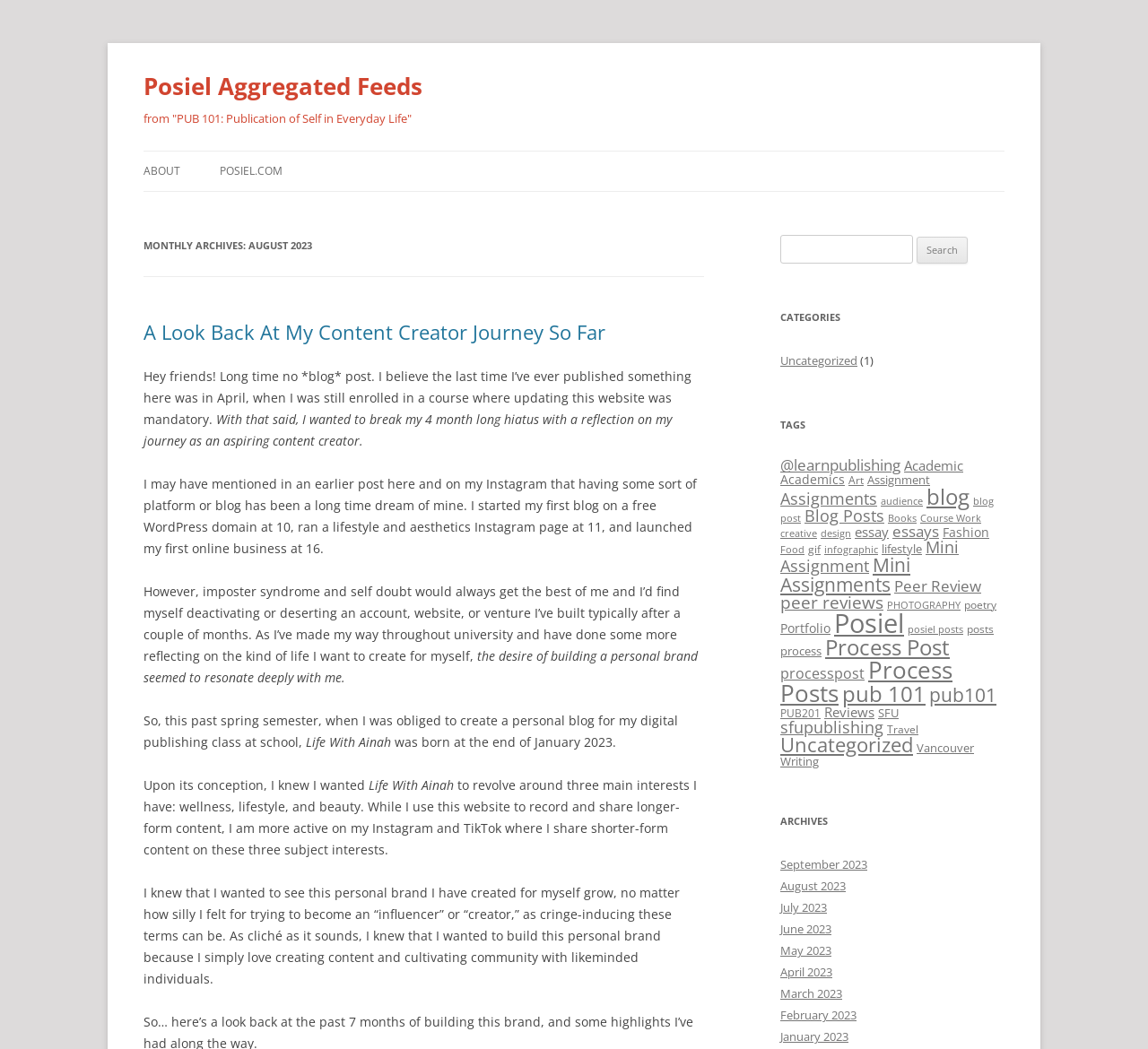What is the title of the blog post?
Refer to the screenshot and respond with a concise word or phrase.

A Look Back At My Content Creator Journey So Far